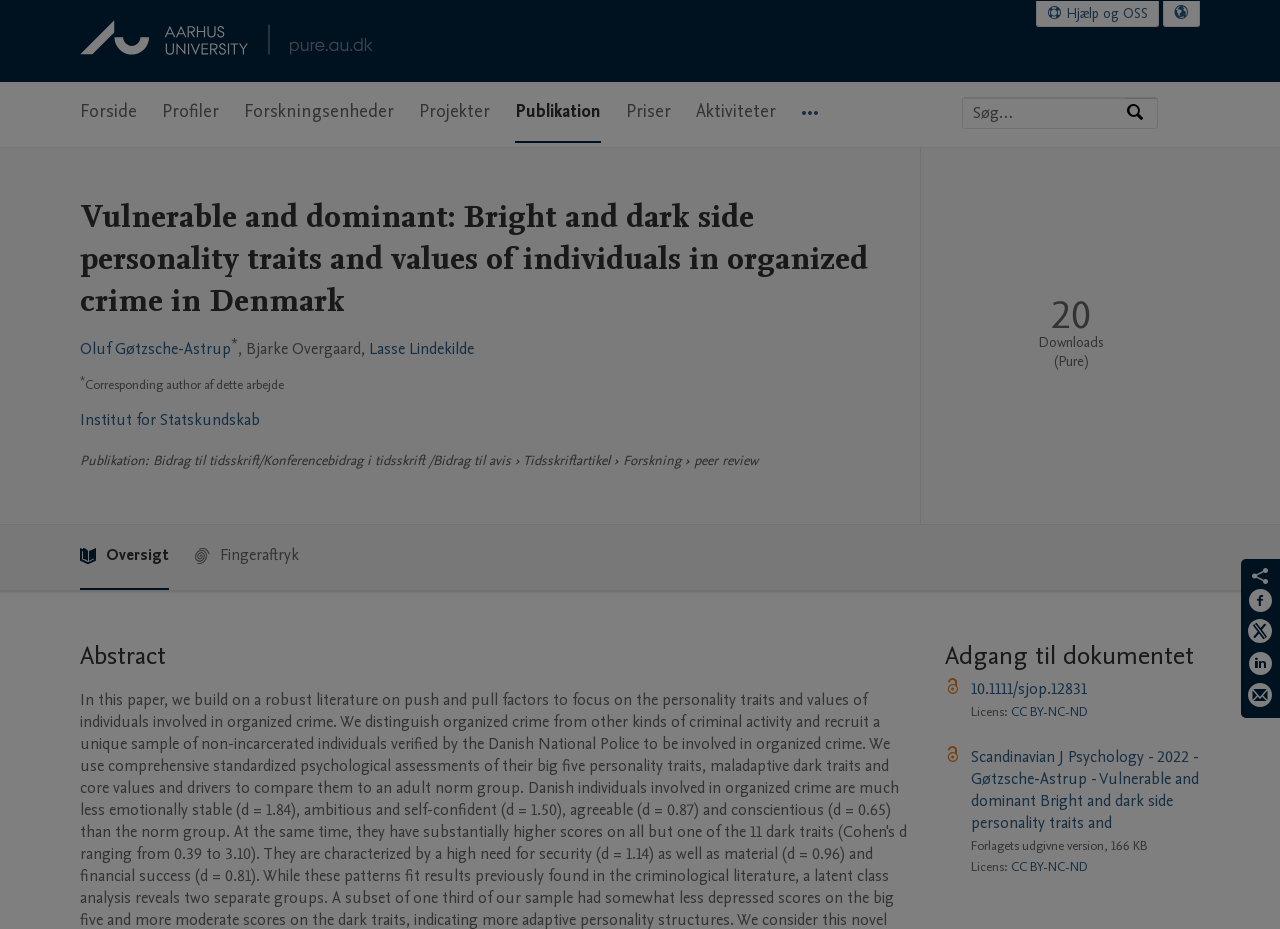Provide the bounding box coordinates for the area that should be clicked to complete the instruction: "Search for expertise, name, or affiliation".

[0.752, 0.105, 0.879, 0.138]